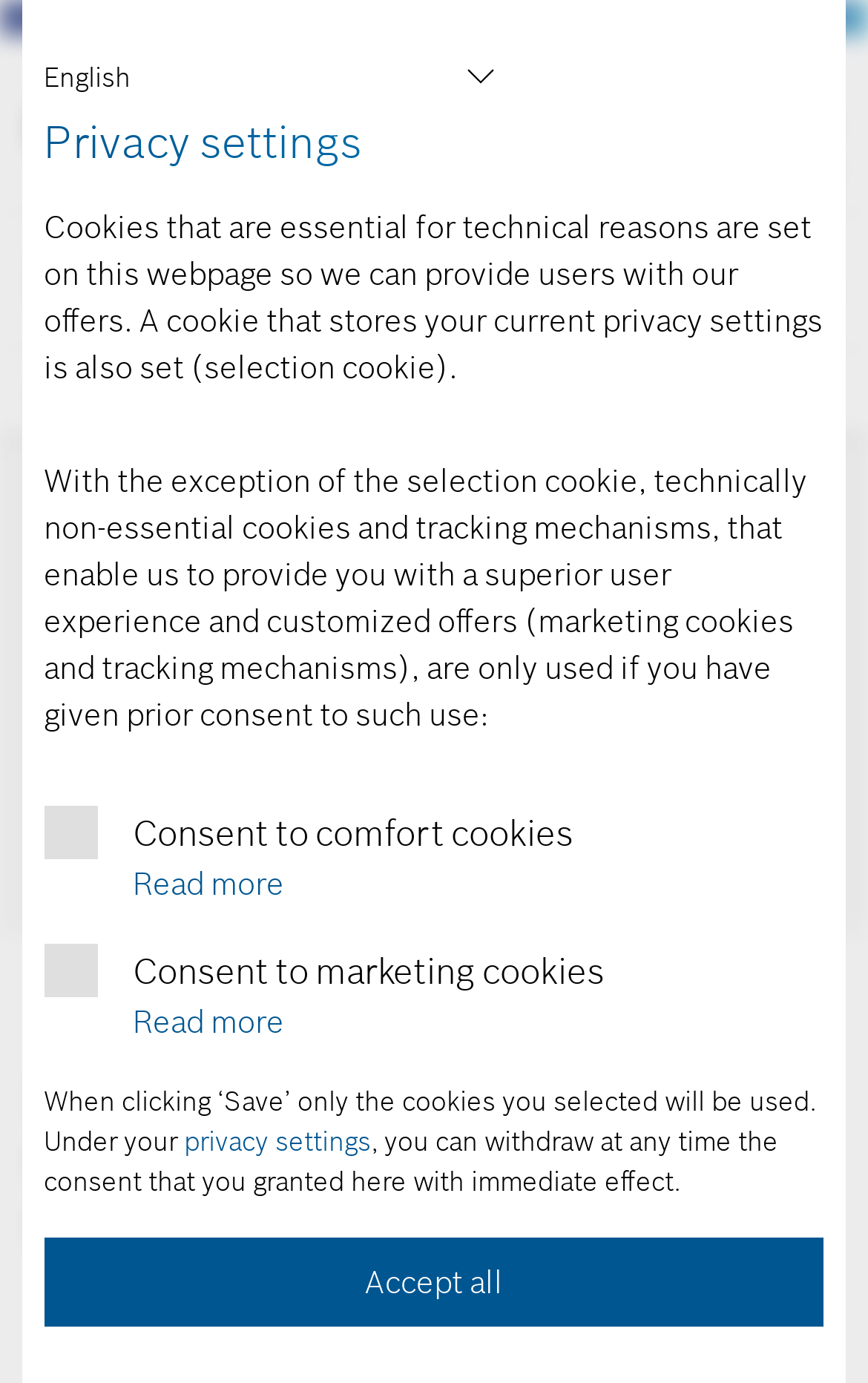Kindly determine the bounding box coordinates for the area that needs to be clicked to execute this instruction: "Go to MEMS sensors forum".

[0.038, 0.272, 0.395, 0.296]